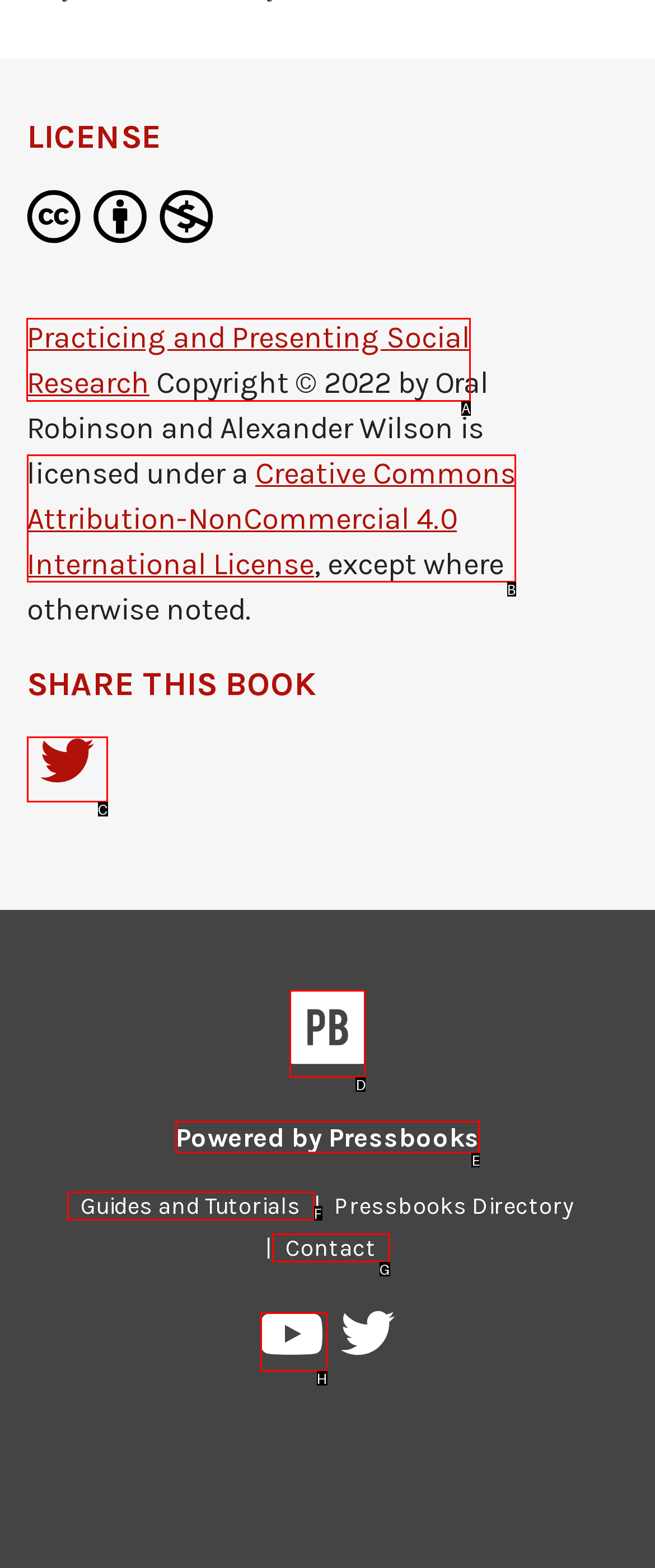From the given choices, which option should you click to complete this task: View the book details? Answer with the letter of the correct option.

A